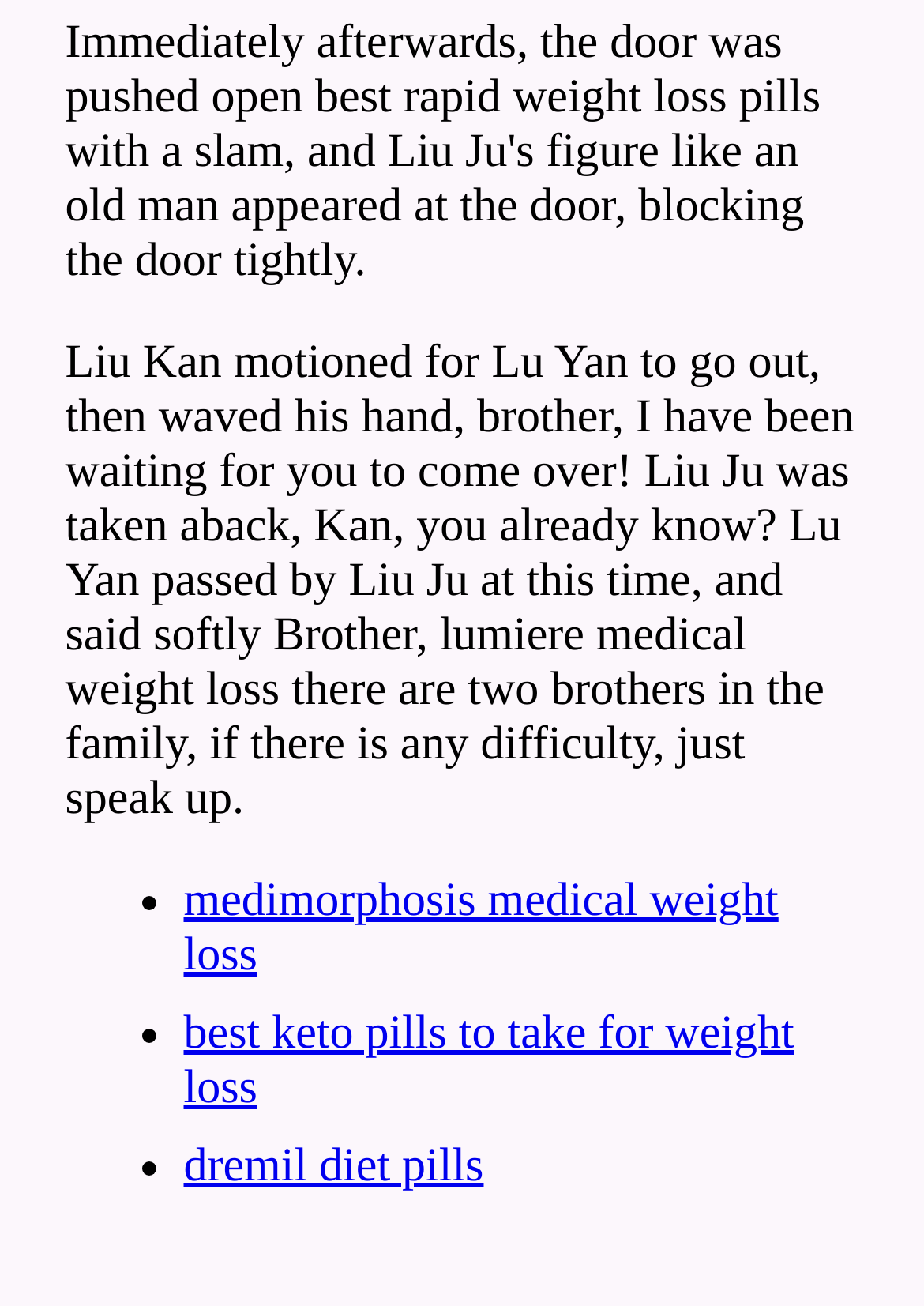From the image, can you give a detailed response to the question below:
Who is speaking in the conversation?

The conversation appears to be between Liu Kan and Lu Yan, as indicated by the text 'Liu Kan motioned for Lu Yan to go out, then waved his hand, brother, I have been waiting for you to come over! Lu Yan passed by Liu Ju at this time, and said softly Brother, lumiere medical weight loss there are two brothers in the family, if there is any difficulty, just speak up.'.